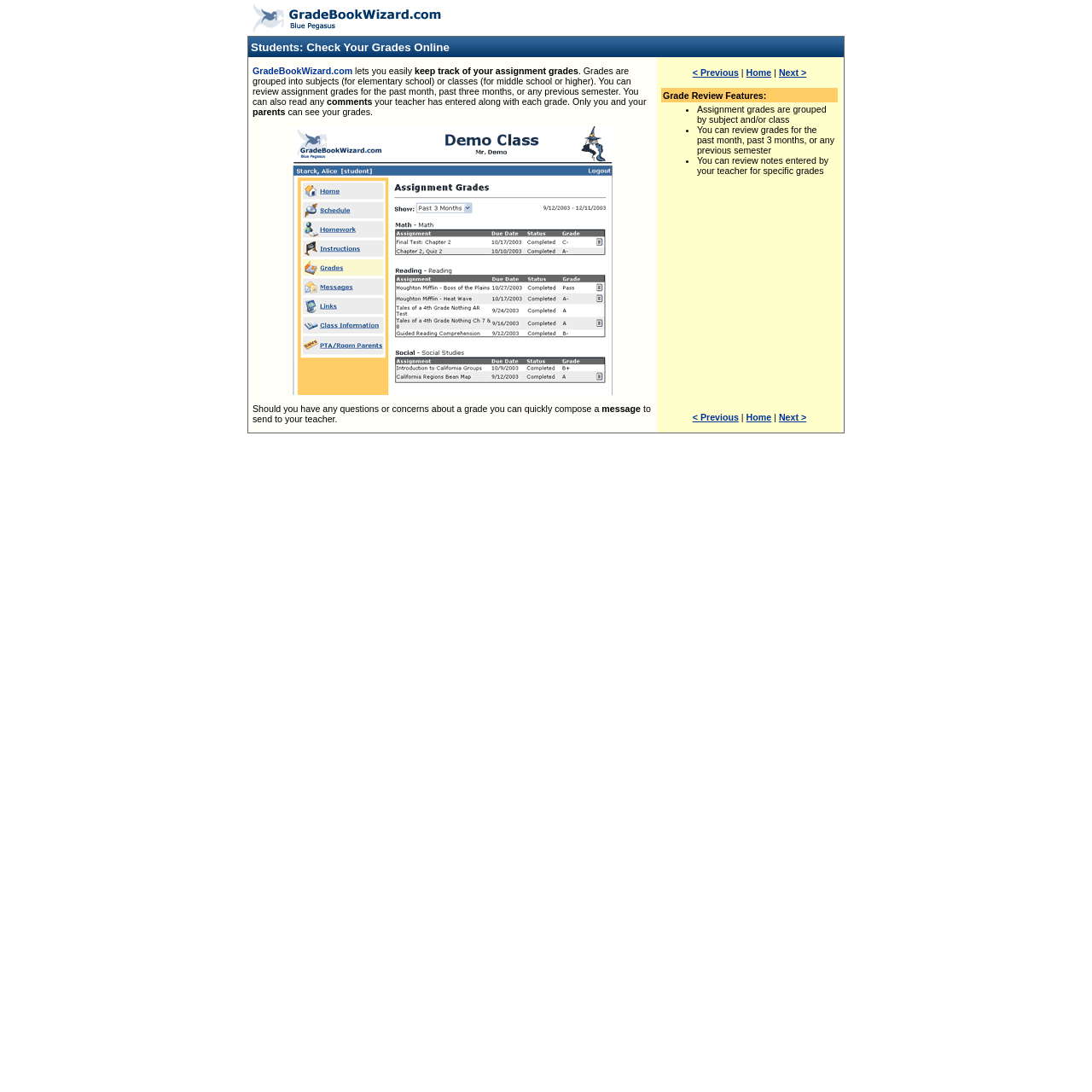Give a detailed account of the webpage's layout and content.

The webpage is titled "Student Grades" and appears to be a platform for students to check their grades online. The page is divided into several sections, with a prominent table layout taking up most of the space.

At the top of the page, there is a brief introduction to the platform, explaining that GradeBookWizard.com allows students to easily keep track of their assignment grades, which are grouped by subject or class. The introduction also mentions that students can review grades for the past month, past three months, or any previous semester, and can read comments entered by their teachers.

Below the introduction, there is a table with three columns. The left column contains a navigation menu with links to "Previous", "Home", and "Next" pages. The middle column contains a detailed description of the grade review features, including the ability to review assignment grades, notes entered by teachers, and grades for specific subjects or classes. The right column appears to be empty.

The grade review features are further broken down into a list of bullet points, which include the ability to review grades for the past month, past three months, or any previous semester, and to review notes entered by teachers for specific grades.

There are no images on the page, and the overall layout is focused on presenting text-based information in a clear and organized manner.